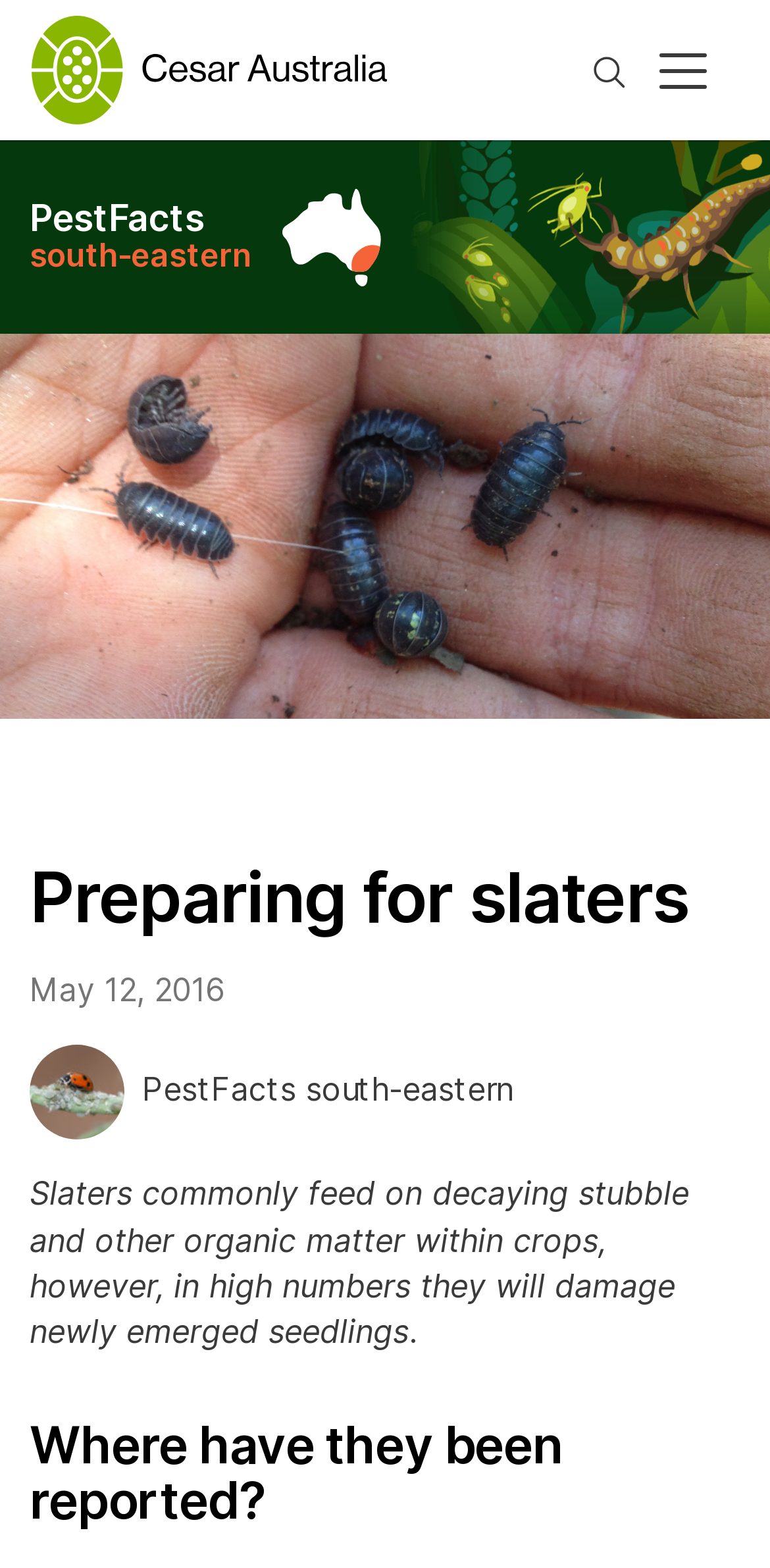Give a full account of the webpage's elements and their arrangement.

The webpage is about preparing for slaters, specifically in the context of PestFacts south-eastern. At the top left, there is a logo of Cesar Australia, which is an image linked to the website. Next to it, on the top right, there is a search icon with the text "Search" inside. Below the logo, there is a toggle navigation button.

The main content of the webpage is divided into sections. The first section has a heading "Preparing for slaters" and a timestamp "May 12, 2016" below it. There is also a decorative map of Australia image on the right side of this section.

The main text of the webpage starts below the decorative map, explaining that slaters commonly feed on decaying stubble and other organic matter within crops, but in high numbers, they will damage newly emerged seedlings. There is a period at the end of this paragraph.

Further down, there is a heading "Where have they been reported?" which is located at the bottom of the page.